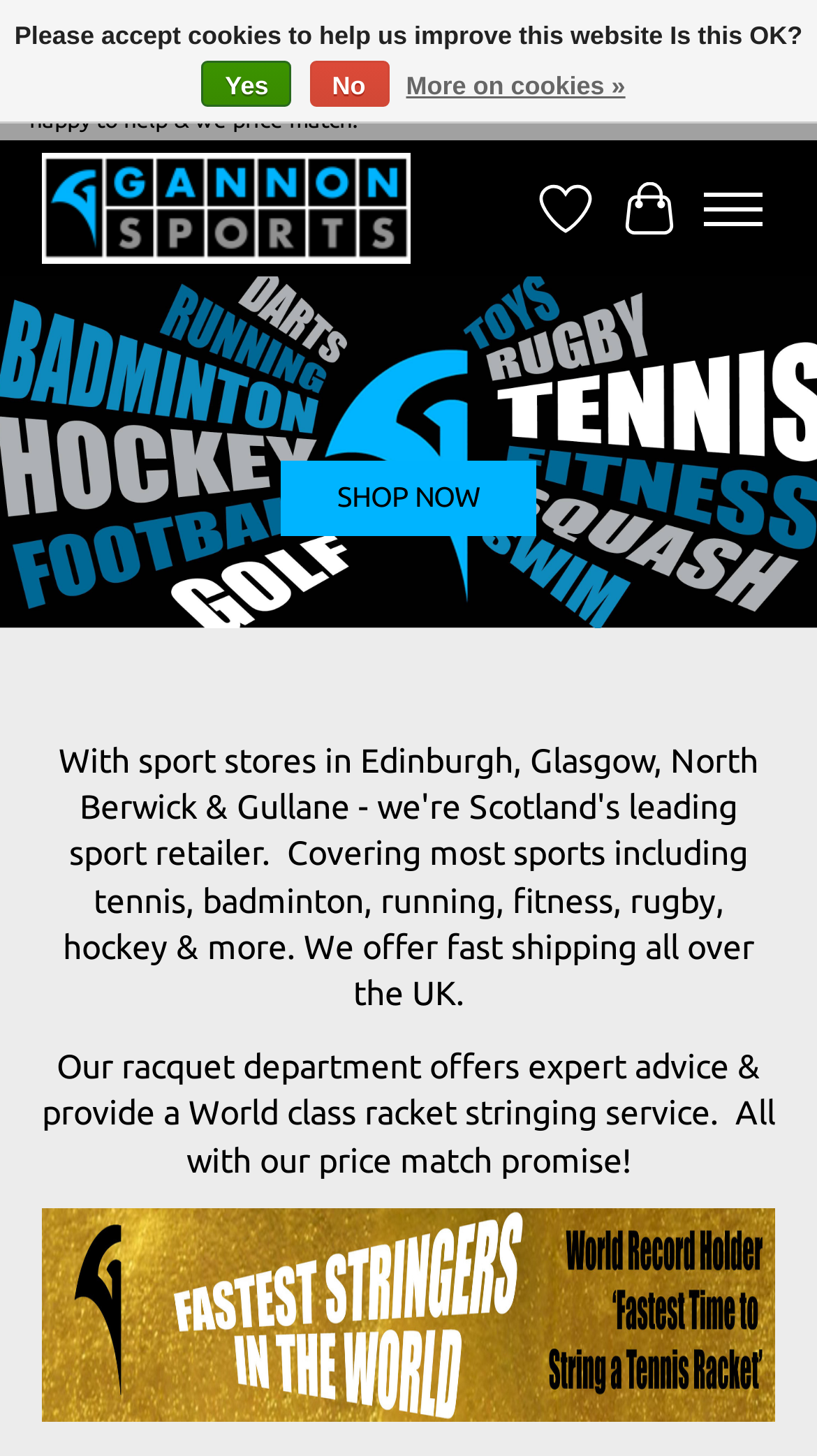How many ways can I navigate the website?
Based on the image, give a concise answer in the form of a single word or short phrase.

Three